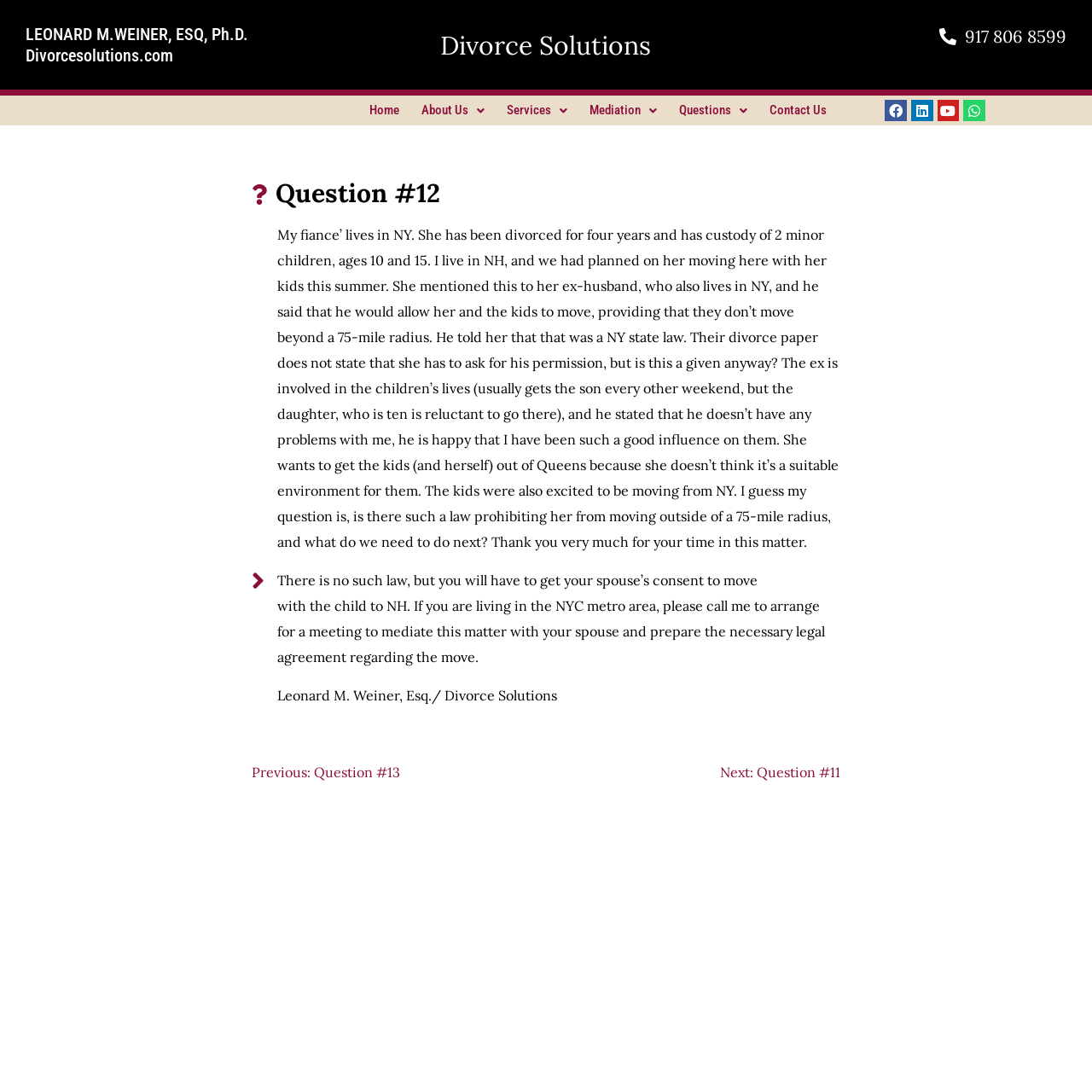What is the name of the lawyer who answered the question?
Please respond to the question with a detailed and thorough explanation.

The answer can be found in the article section of the webpage, where the lawyer's name is mentioned as 'Leonard M. Weiner, Esq./ Divorce Solutions'.